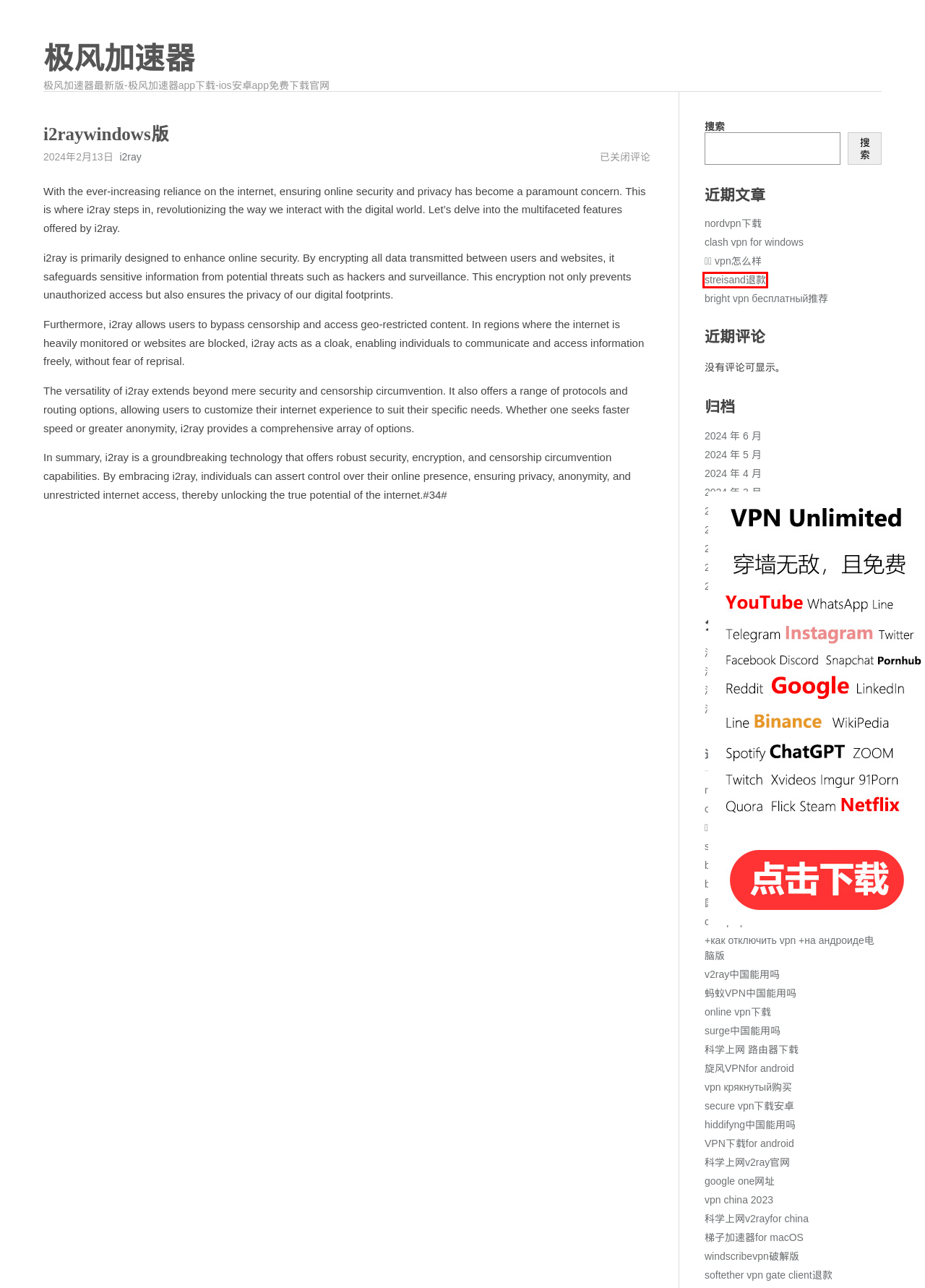You are given a screenshot of a webpage within which there is a red rectangle bounding box. Please choose the best webpage description that matches the new webpage after clicking the selected element in the bounding box. Here are the options:
A. hiddifyng中国能用吗 - 极风加速器
B. 油管资讯-极风加速器
C. nordvpn下载 - 极风加速器
D. 科学上网v2rayfor china - 极风加速器
E. 2024 年 4 月-极风加速器
F. streisand退款 - 极风加速器
G. i2ray相关文章列表 - 极风加速器
H. bright vpn бесплатный推荐 - 极风加速器

F